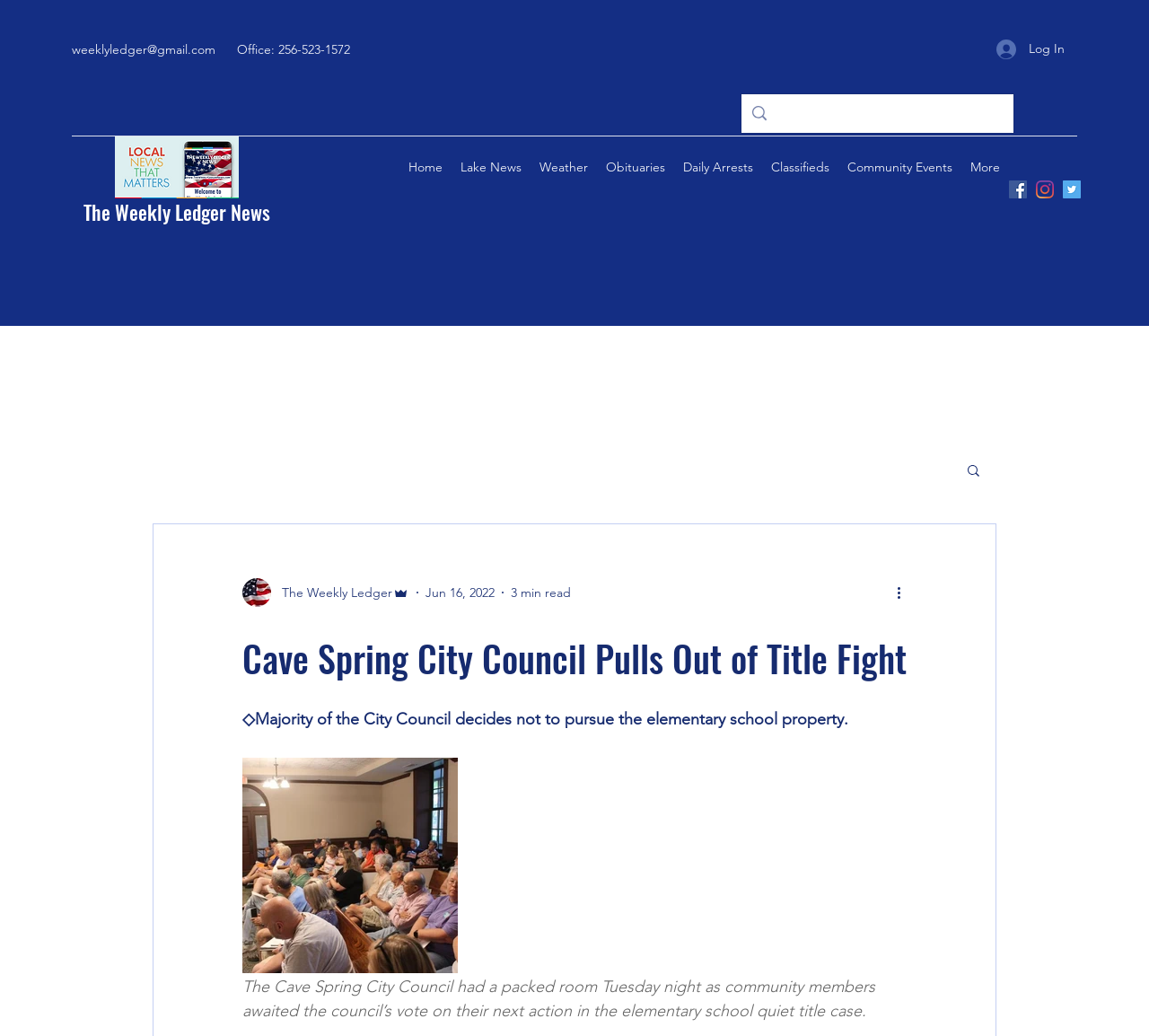Please identify the bounding box coordinates of the area that needs to be clicked to fulfill the following instruction: "Click the link to watch Highway to Heaven Season 2 Episode 10 online The Monster 1."

None